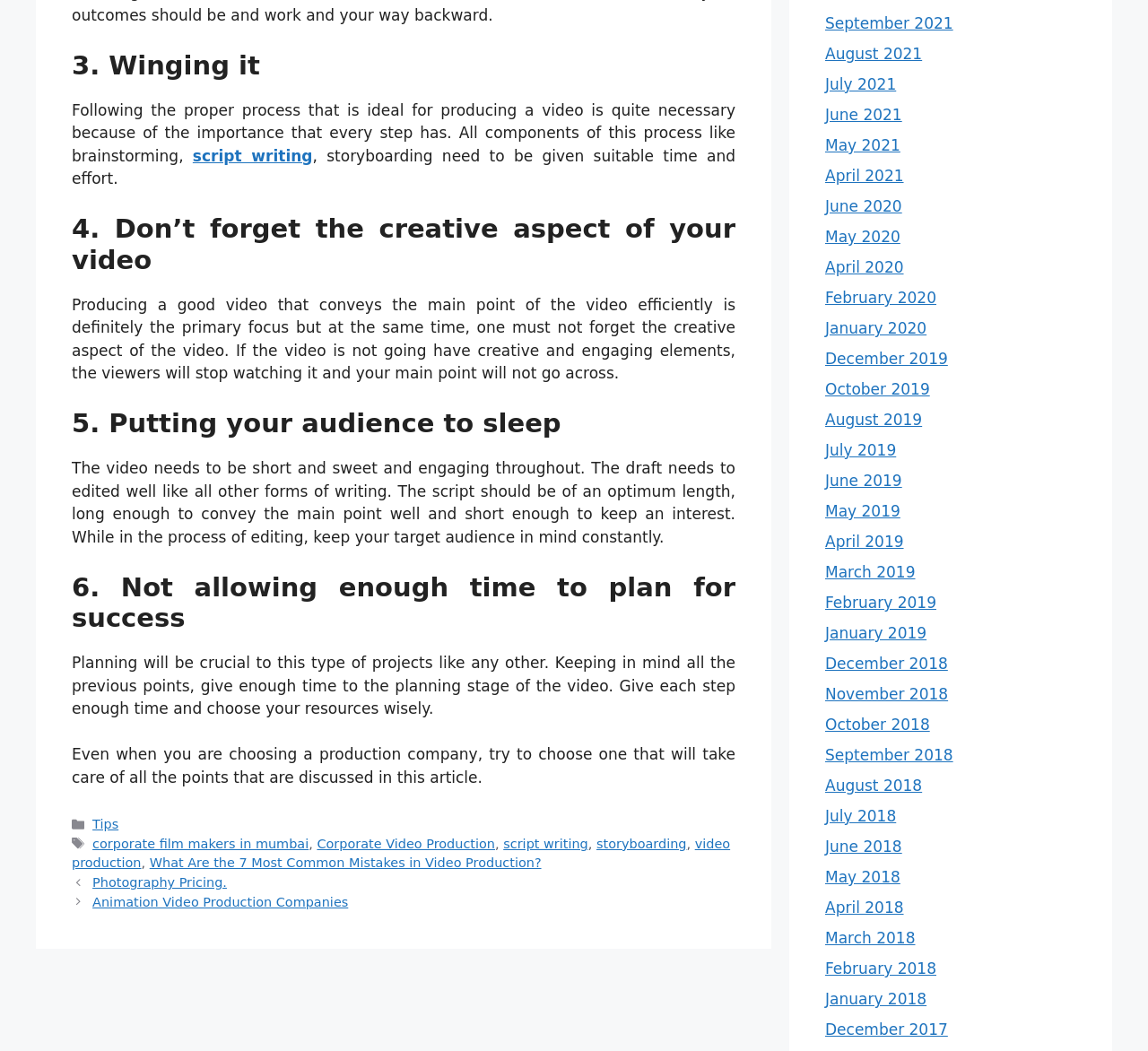Please answer the following question using a single word or phrase: 
What is the main focus of the video production?

Conveying the main point